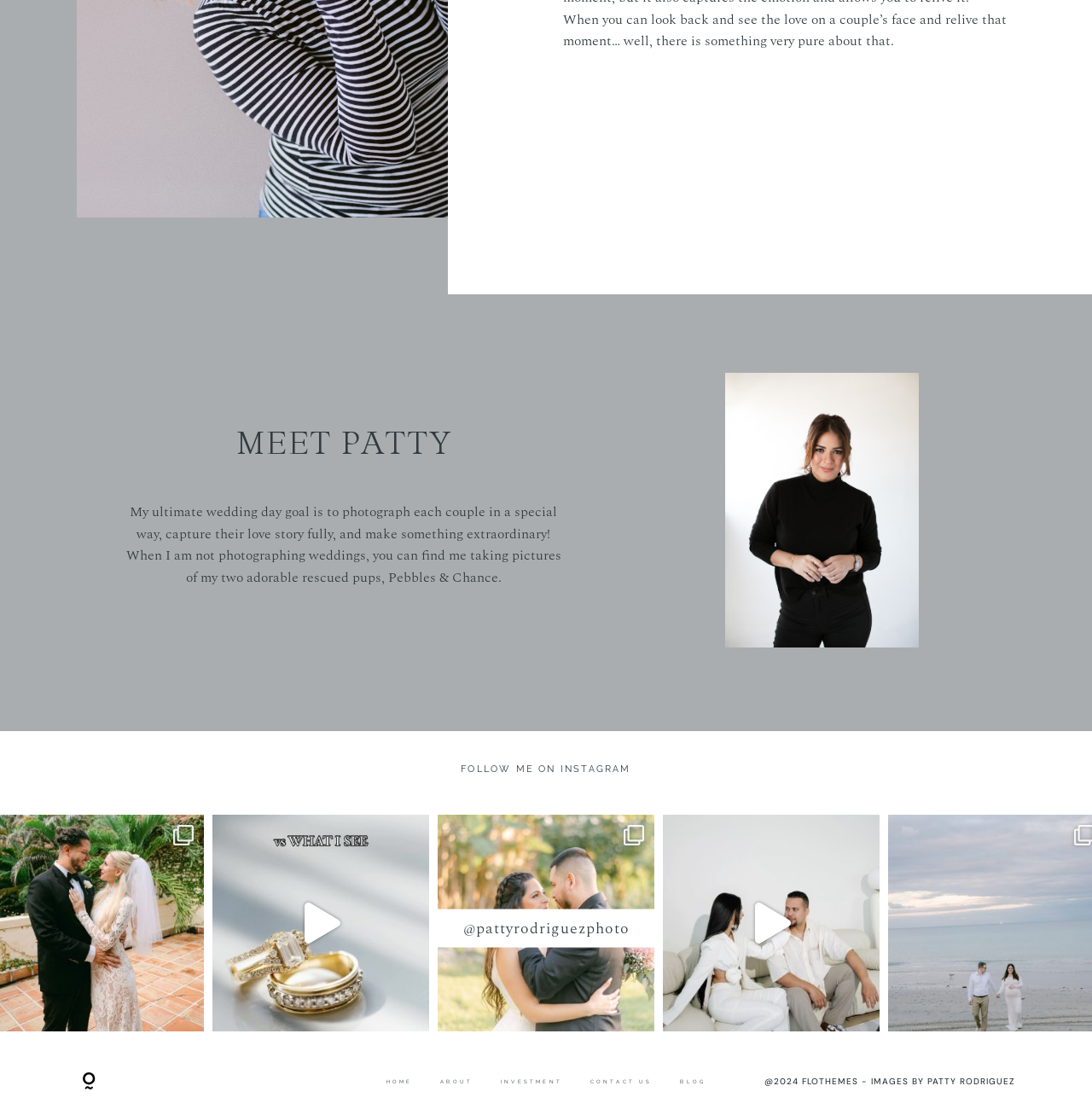Using the format (top-left x, top-left y, bottom-right x, bottom-right y), and given the element description, identify the bounding box coordinates within the screenshot: Contact Us

[0.54, 0.967, 0.597, 0.972]